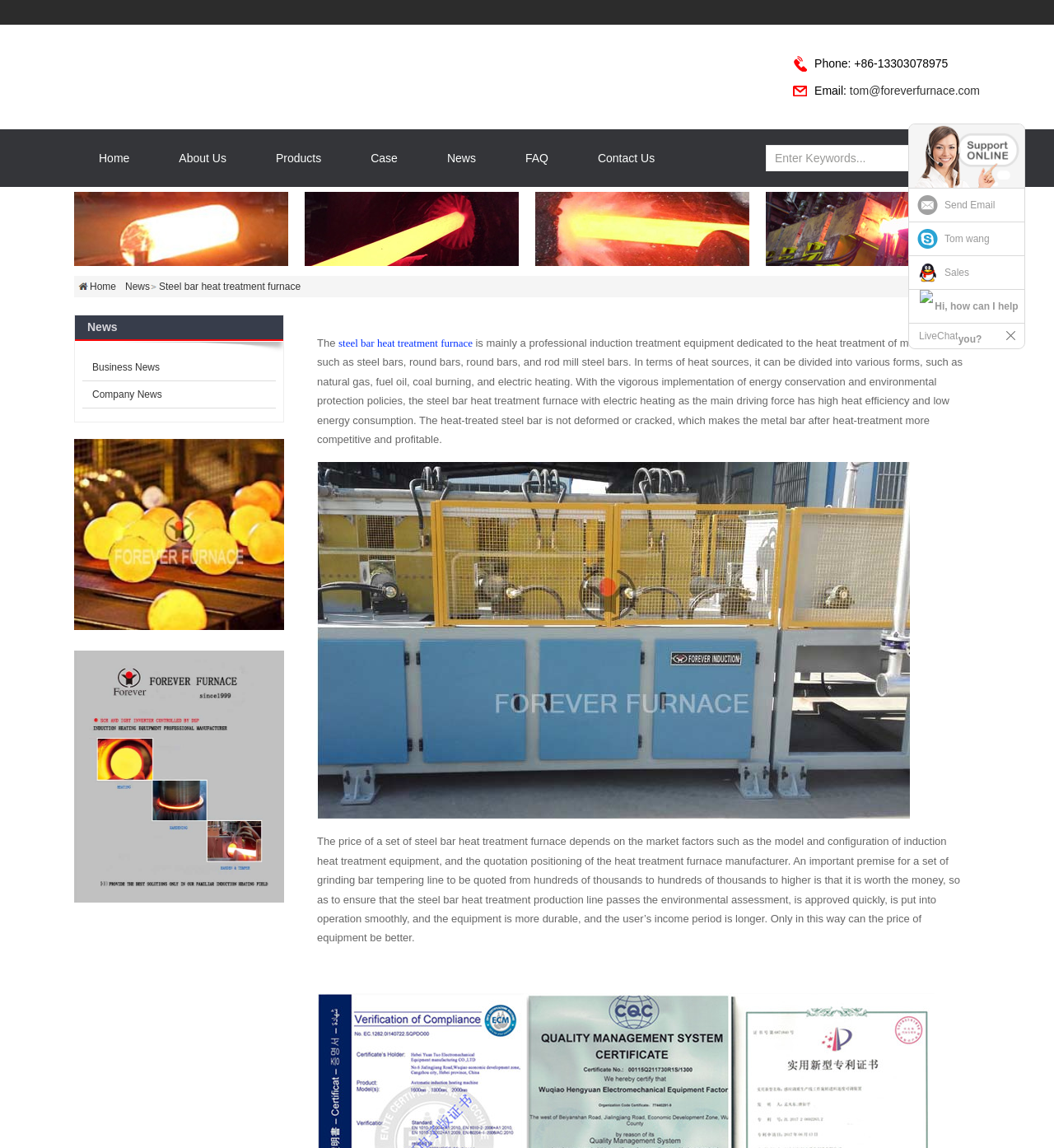Can you determine the bounding box coordinates of the area that needs to be clicked to fulfill the following instruction: "Enter a comment"?

None